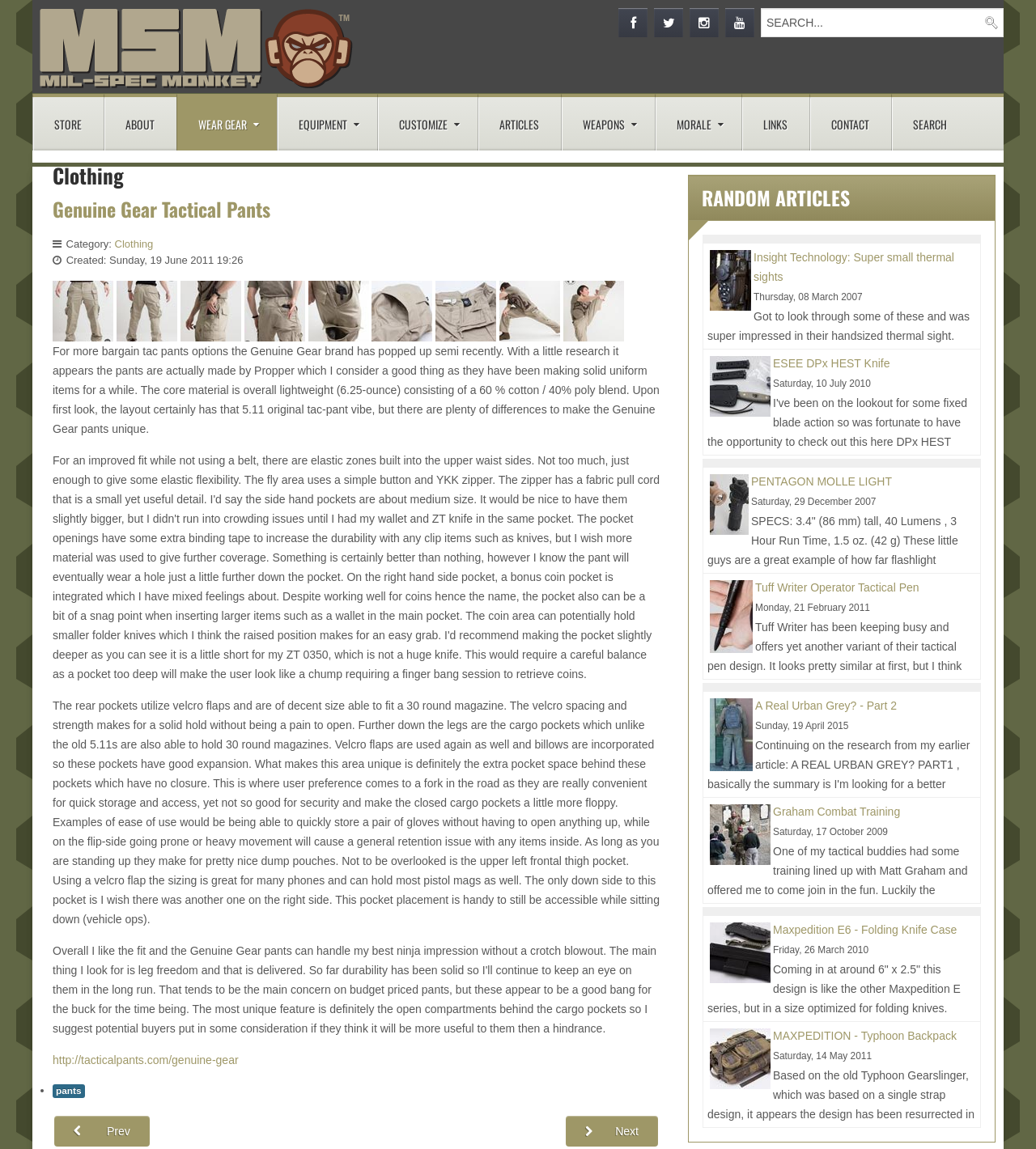Specify the bounding box coordinates for the region that must be clicked to perform the given instruction: "Search for something".

[0.734, 0.007, 0.969, 0.032]